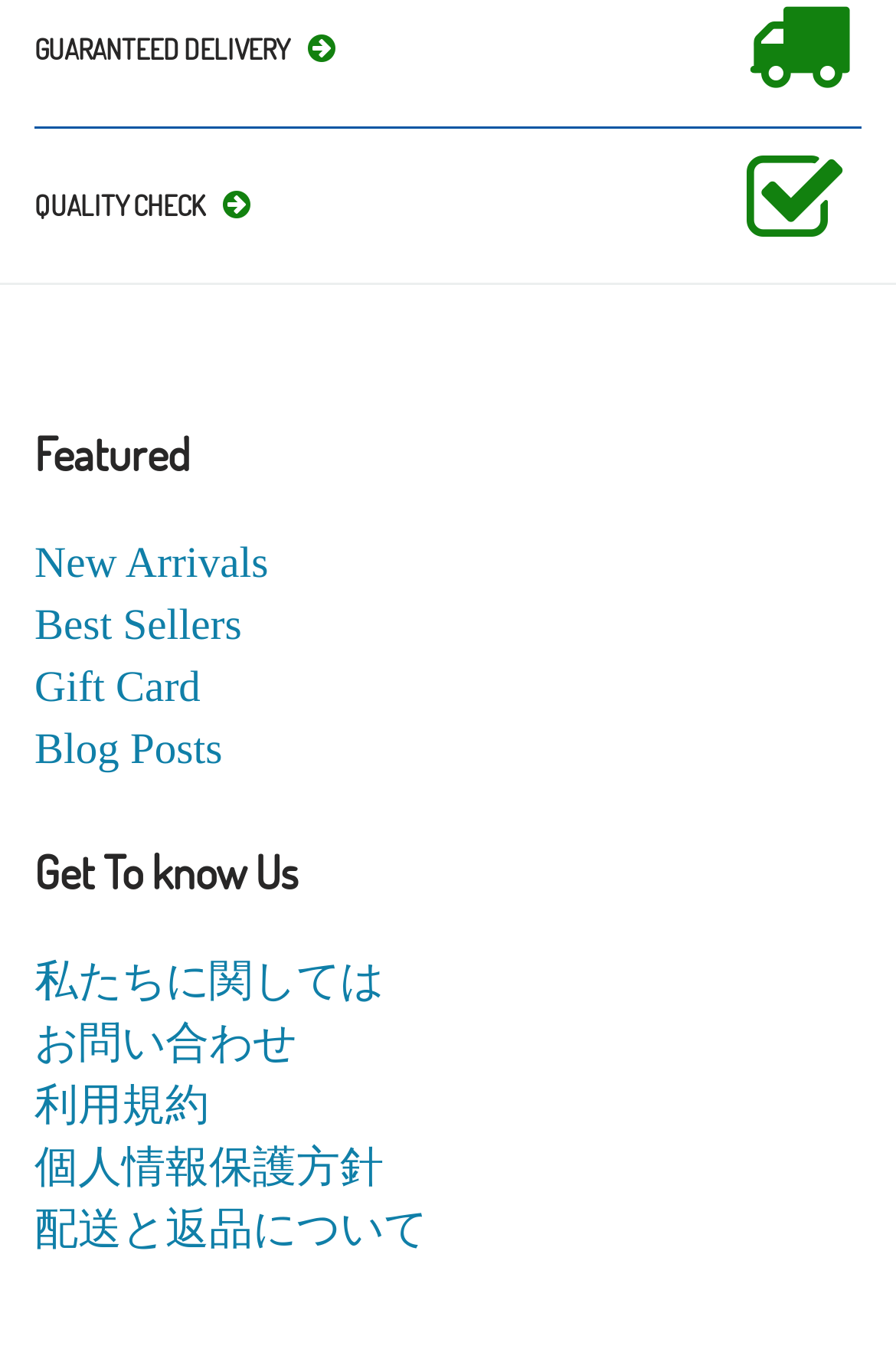Please identify the bounding box coordinates of where to click in order to follow the instruction: "View guaranteed delivery information".

[0.038, 0.014, 0.872, 0.06]